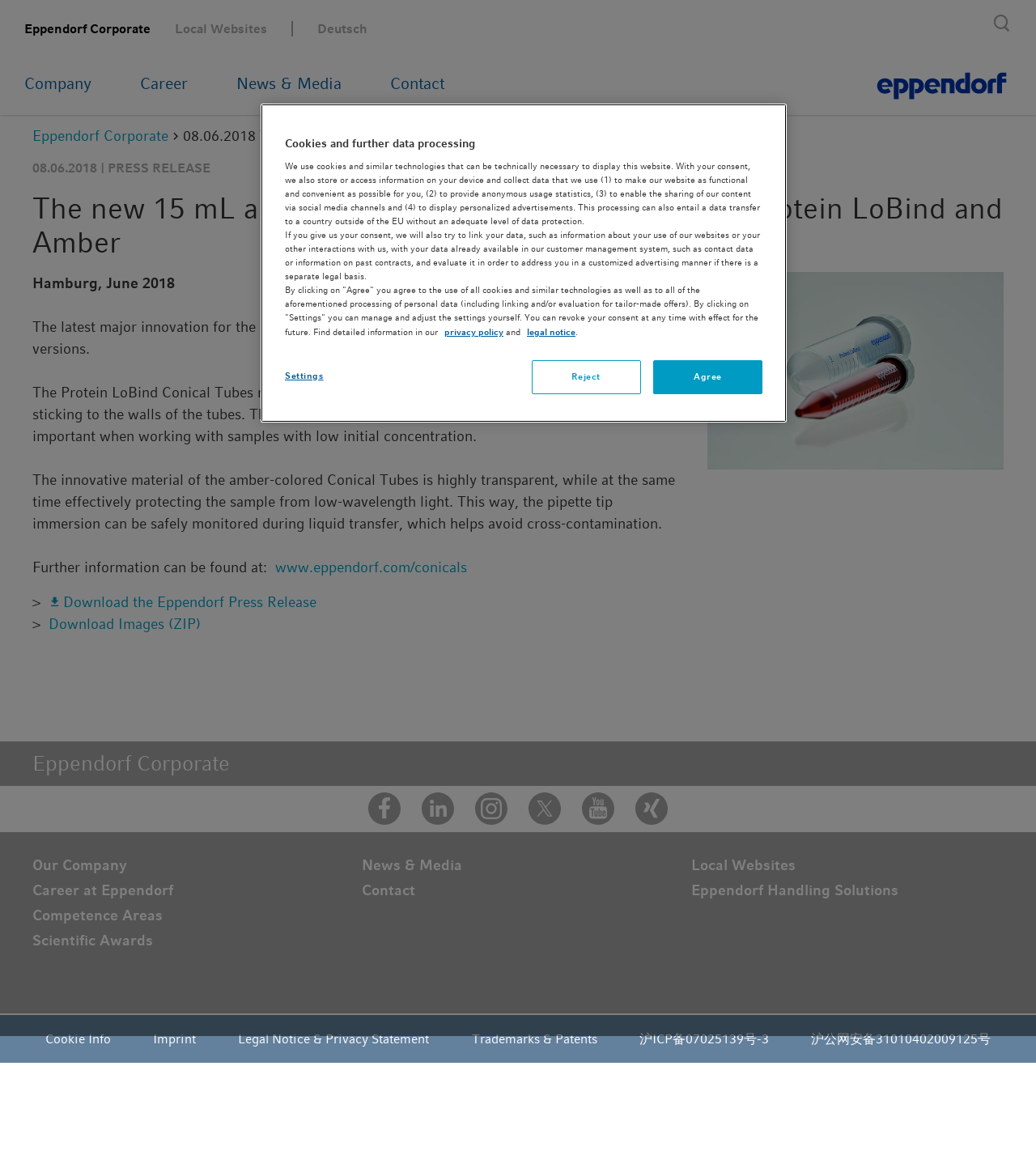Find the bounding box coordinates for the element that must be clicked to complete the instruction: "Go to the 'Career' page". The coordinates should be four float numbers between 0 and 1, indicated as [left, top, right, bottom].

[0.135, 0.064, 0.181, 0.082]